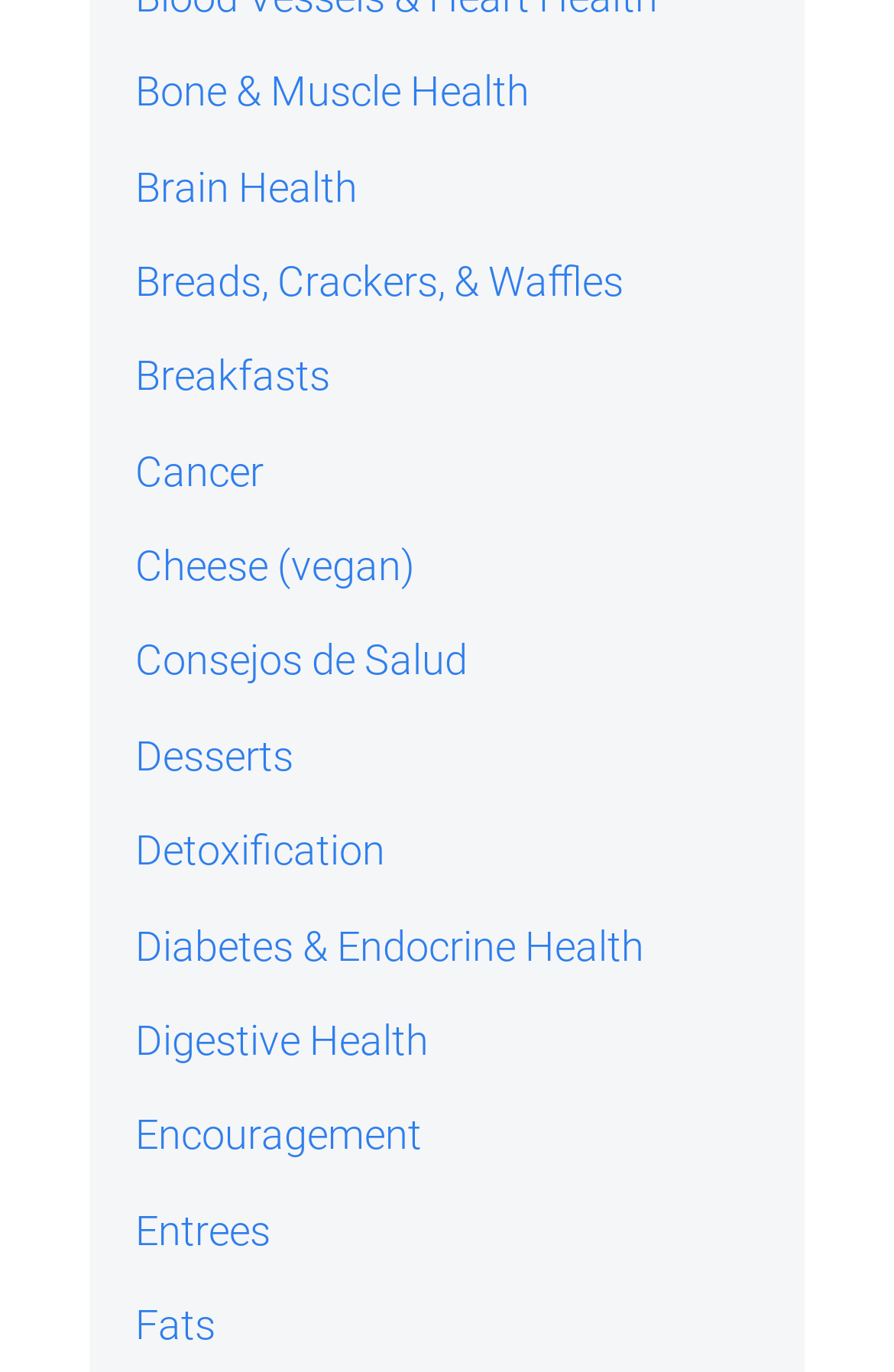How many health topics are listed in total?
Please answer the question with a detailed response using the information from the screenshot.

I counted the total number of link elements that have OCR text related to health topics, which are 14 in total.